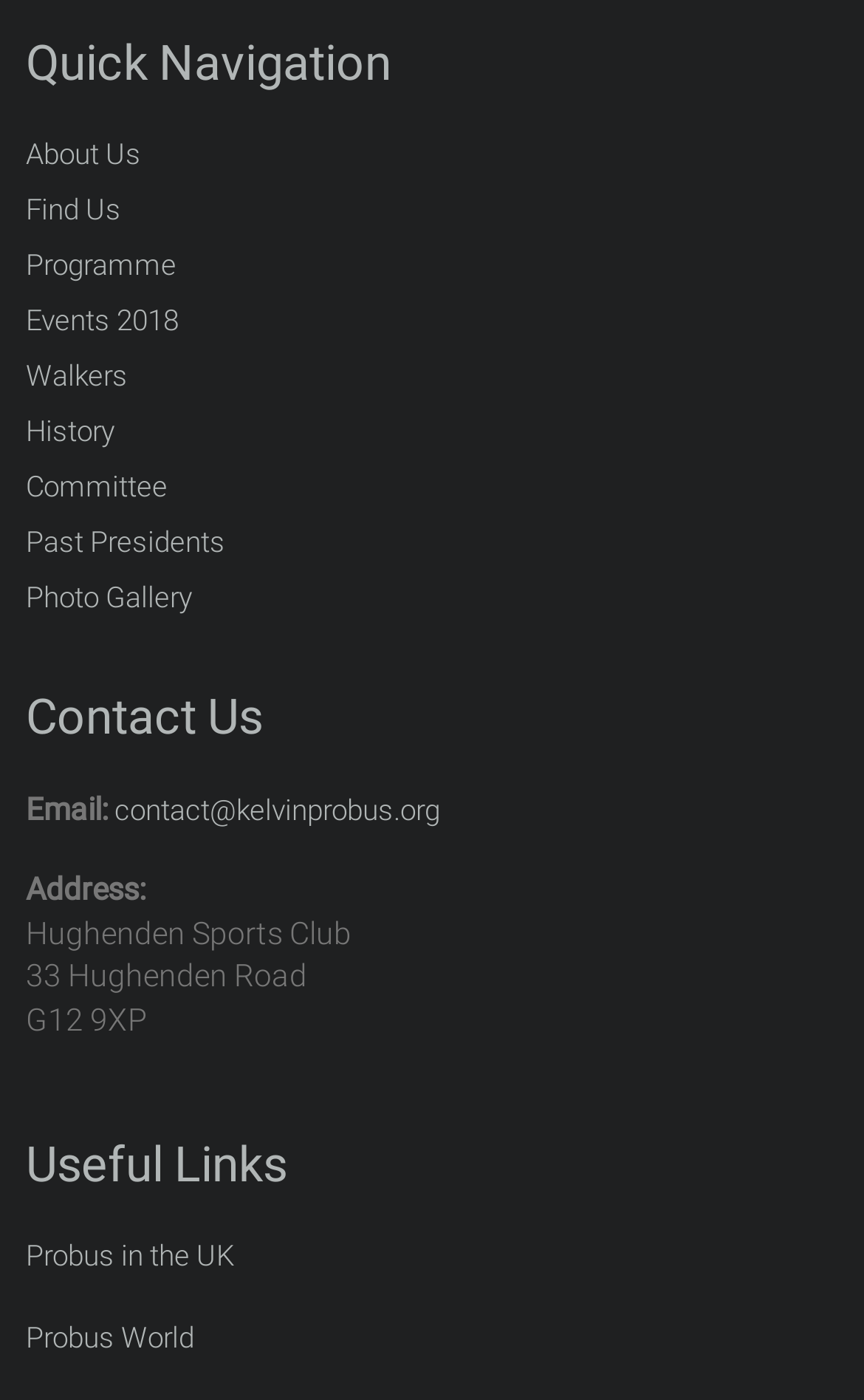What is the name of the sports club?
Analyze the image and provide a thorough answer to the question.

I looked for the address under the 'Contact Us' heading and found the name of the sports club, which is 'Hughenden Sports Club'.